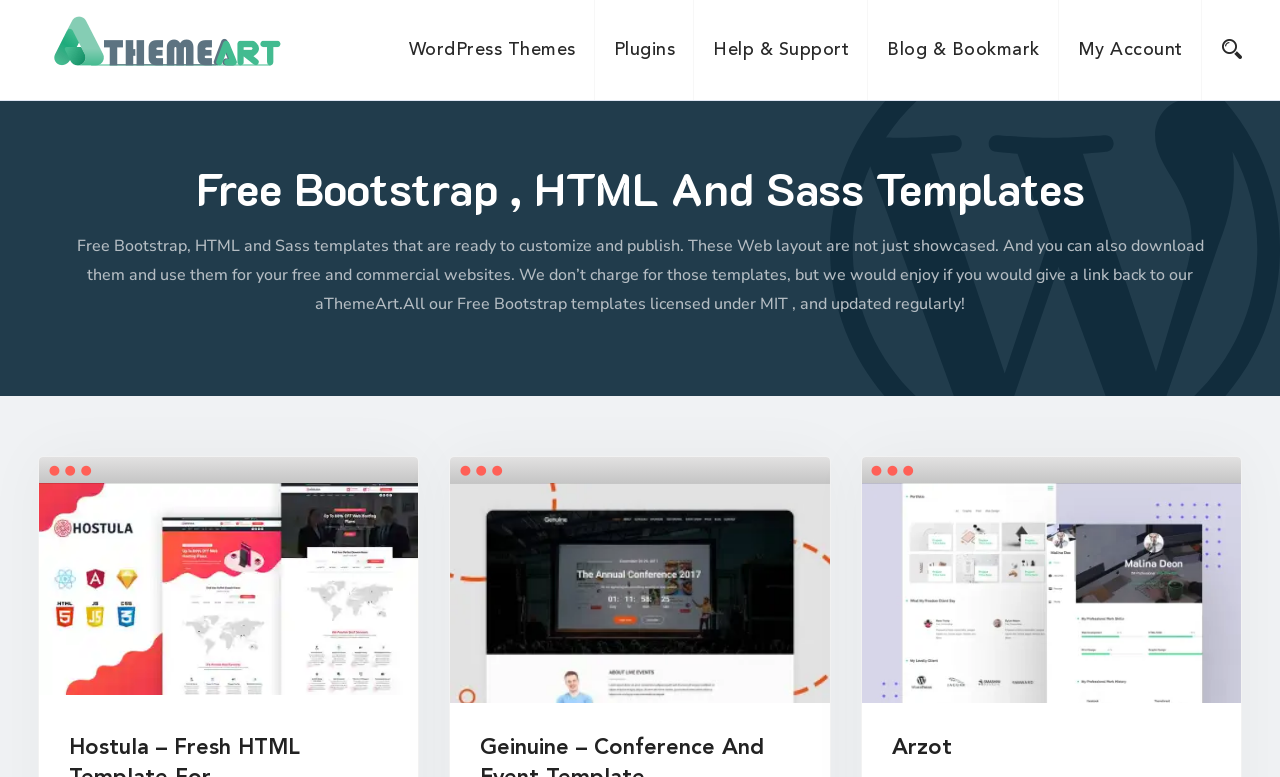Select the bounding box coordinates of the element I need to click to carry out the following instruction: "Create A Ticket".

[0.716, 0.238, 0.903, 0.301]